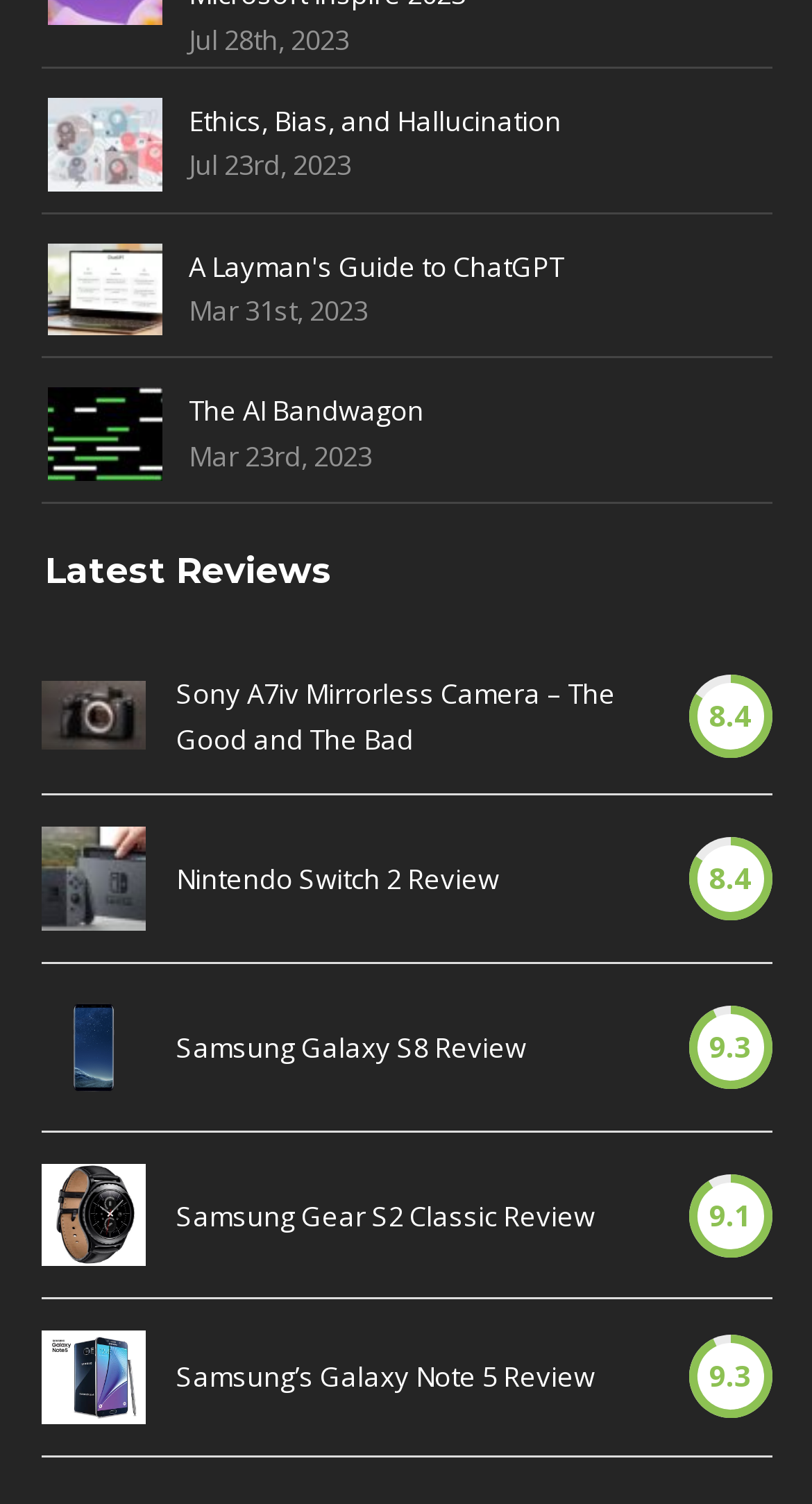Provide the bounding box coordinates in the format (top-left x, top-left y, bottom-right x, bottom-right y). All values are floating point numbers between 0 and 1. Determine the bounding box coordinate of the UI element described as: title="Samsung Gear S2 Classic"

[0.05, 0.774, 0.178, 0.842]